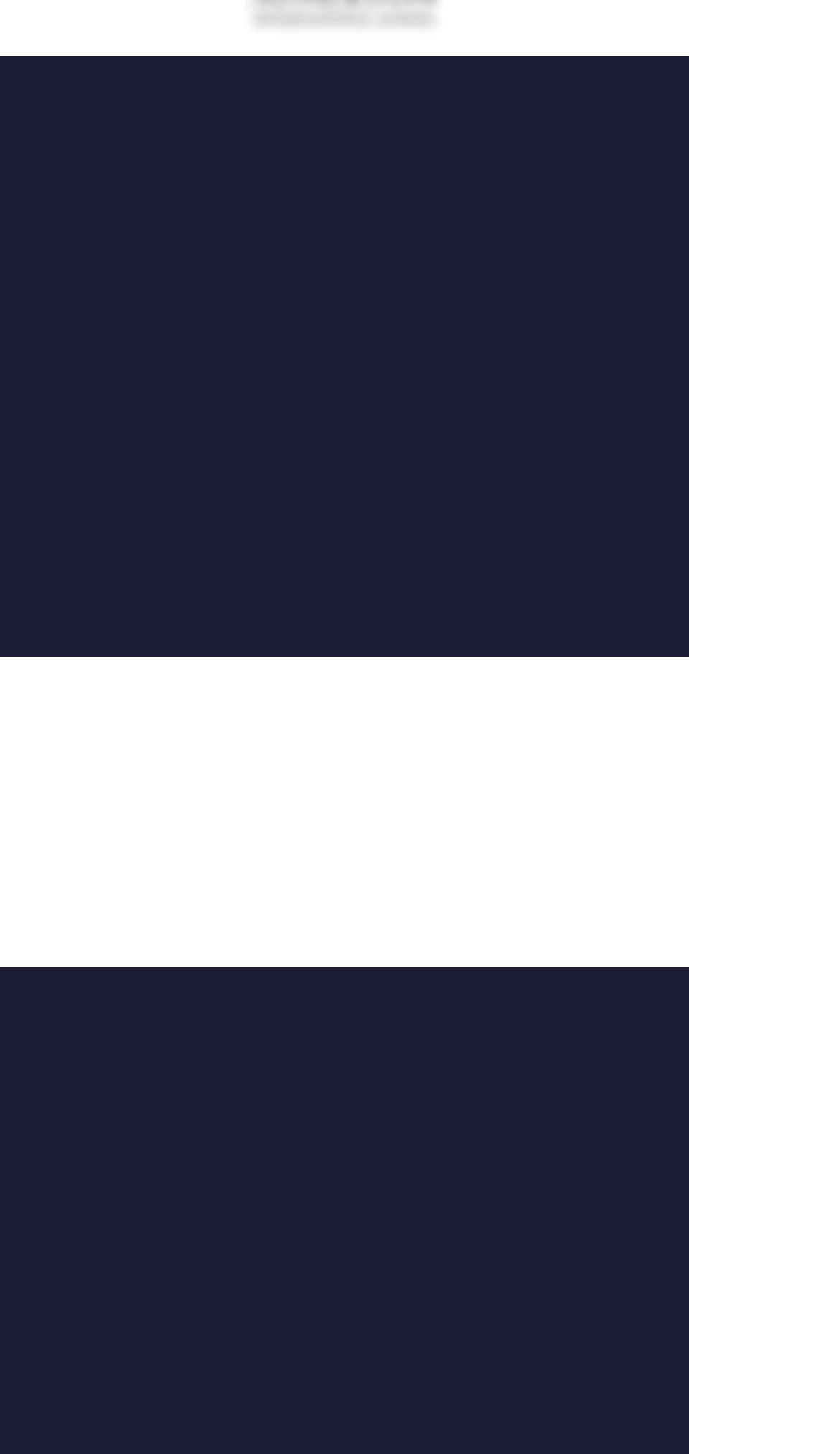Kindly provide the bounding box coordinates of the section you need to click on to fulfill the given instruction: "go to about page".

[0.356, 0.117, 0.464, 0.145]